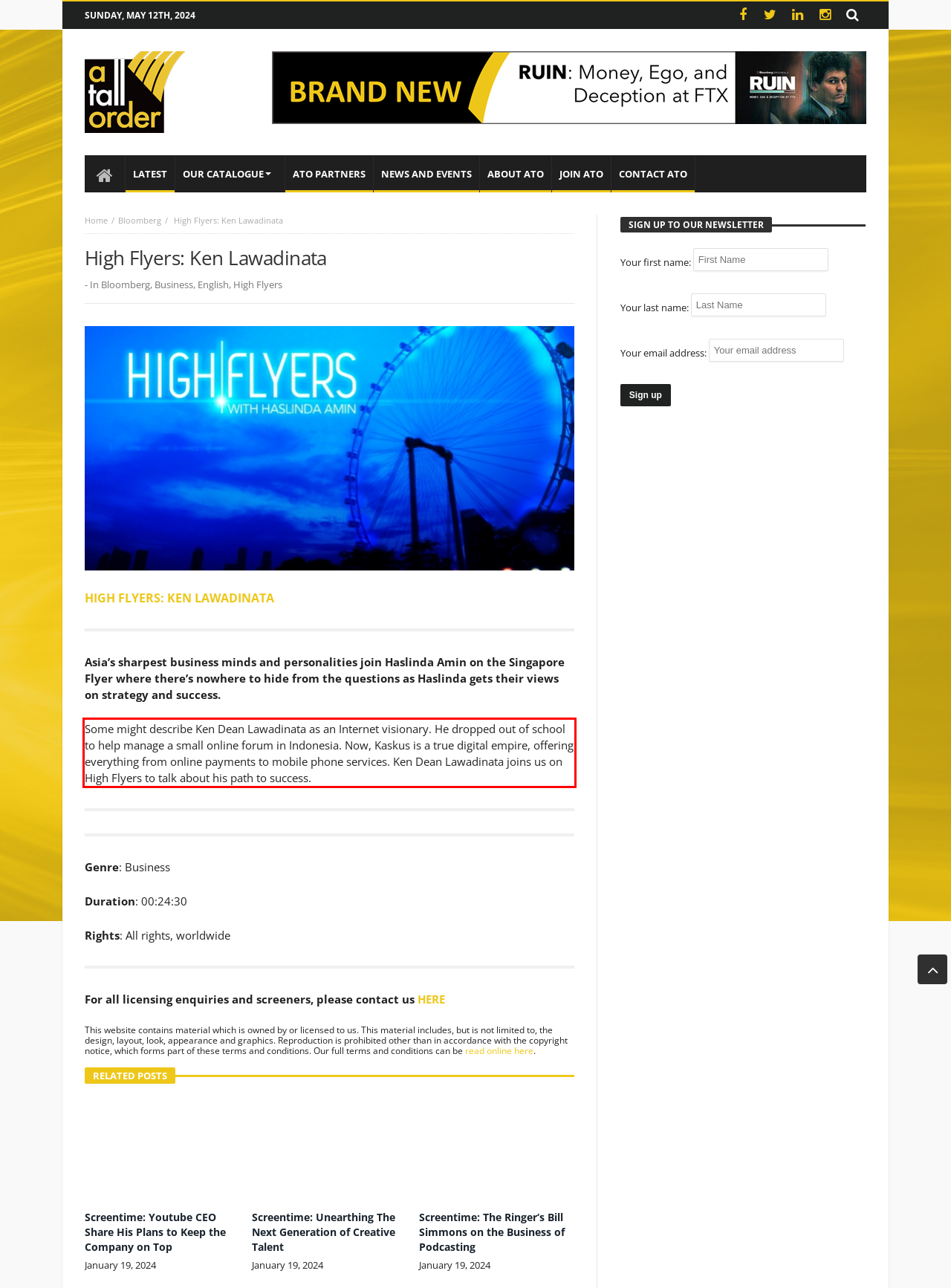Analyze the screenshot of the webpage and extract the text from the UI element that is inside the red bounding box.

Some might describe Ken Dean Lawadinata as an Internet visionary. He dropped out of school to help manage a small online forum in Indonesia. Now, Kaskus is a true digital empire, offering everything from online payments to mobile phone services. Ken Dean Lawadinata joins us on High Flyers to talk about his path to success.